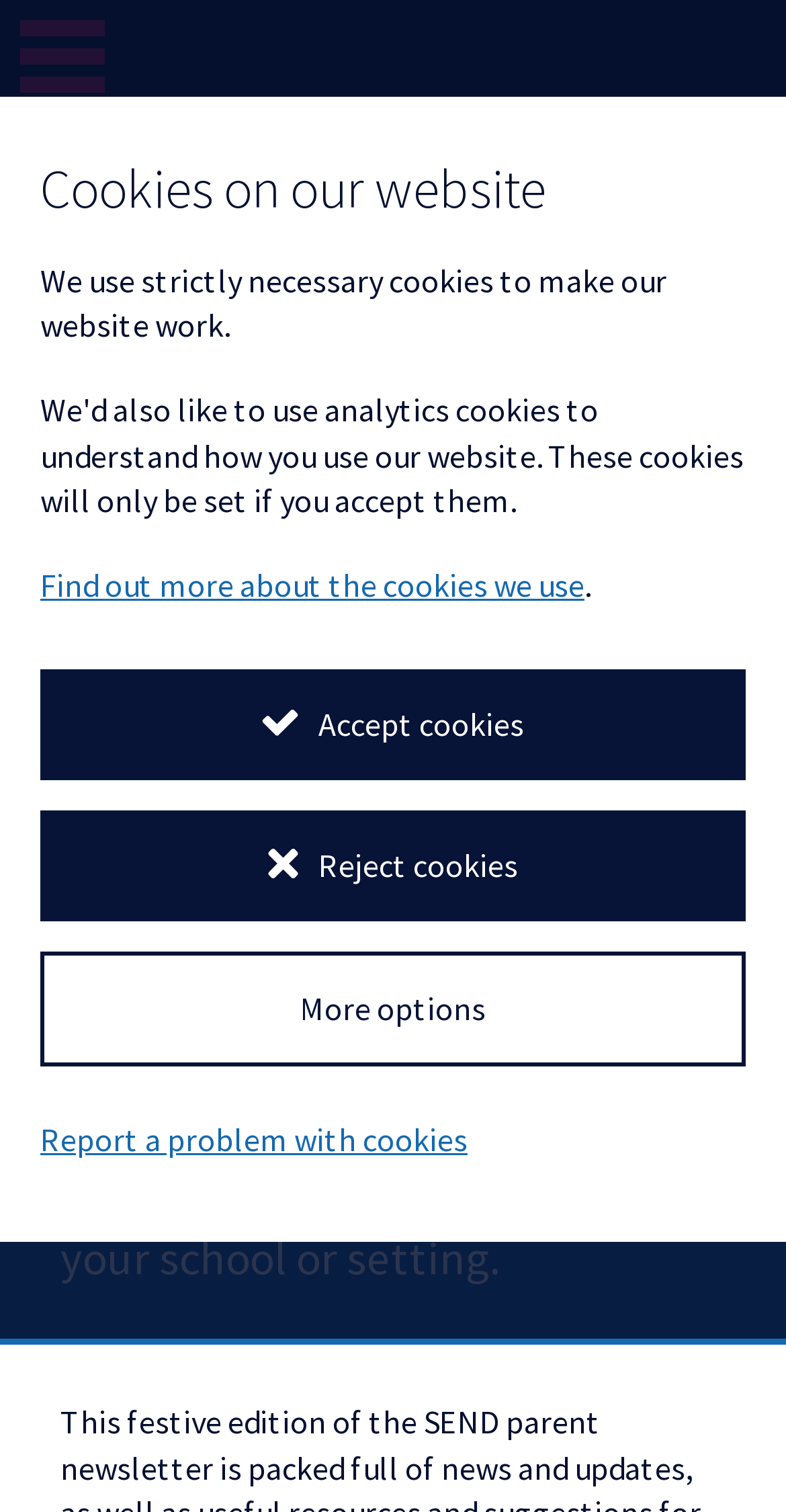Extract the bounding box coordinates for the UI element described as: "Report a problem with cookies".

[0.051, 0.74, 0.595, 0.767]